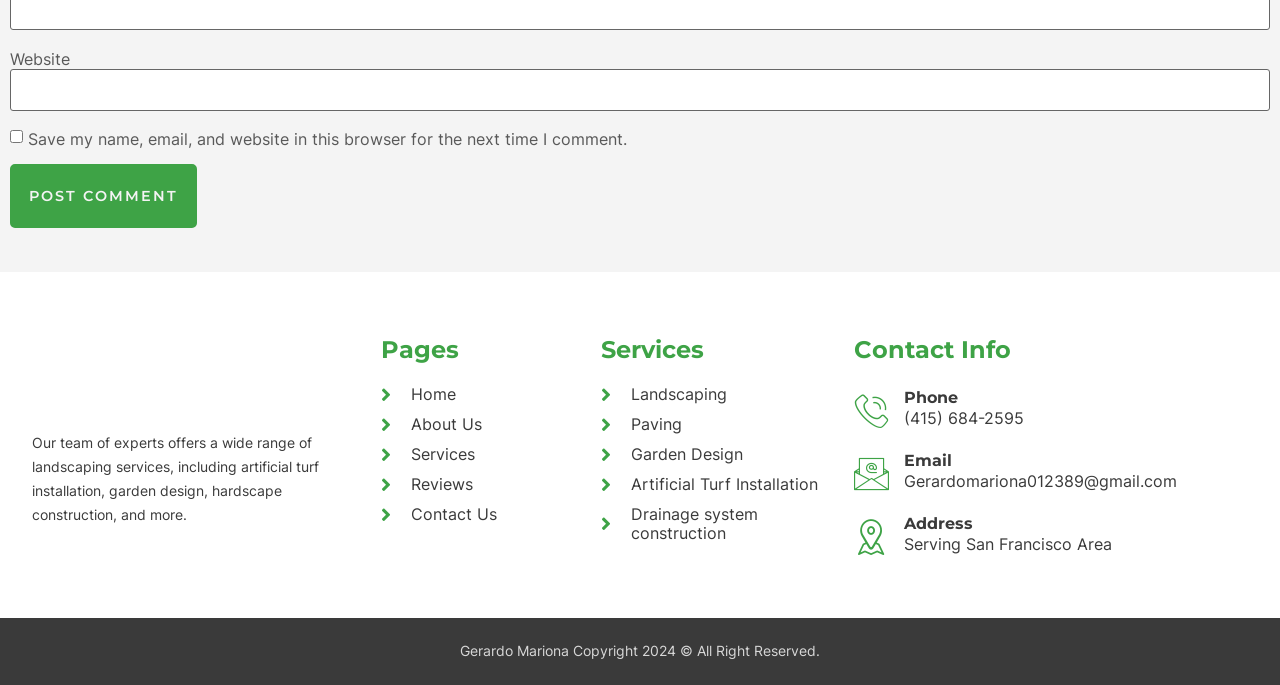What services does the company offer?
Please interpret the details in the image and answer the question thoroughly.

I looked at the links on the webpage and found a list of services offered by the company, including Landscaping, Paving, Garden Design, Artificial Turf Installation, and Drainage system construction.